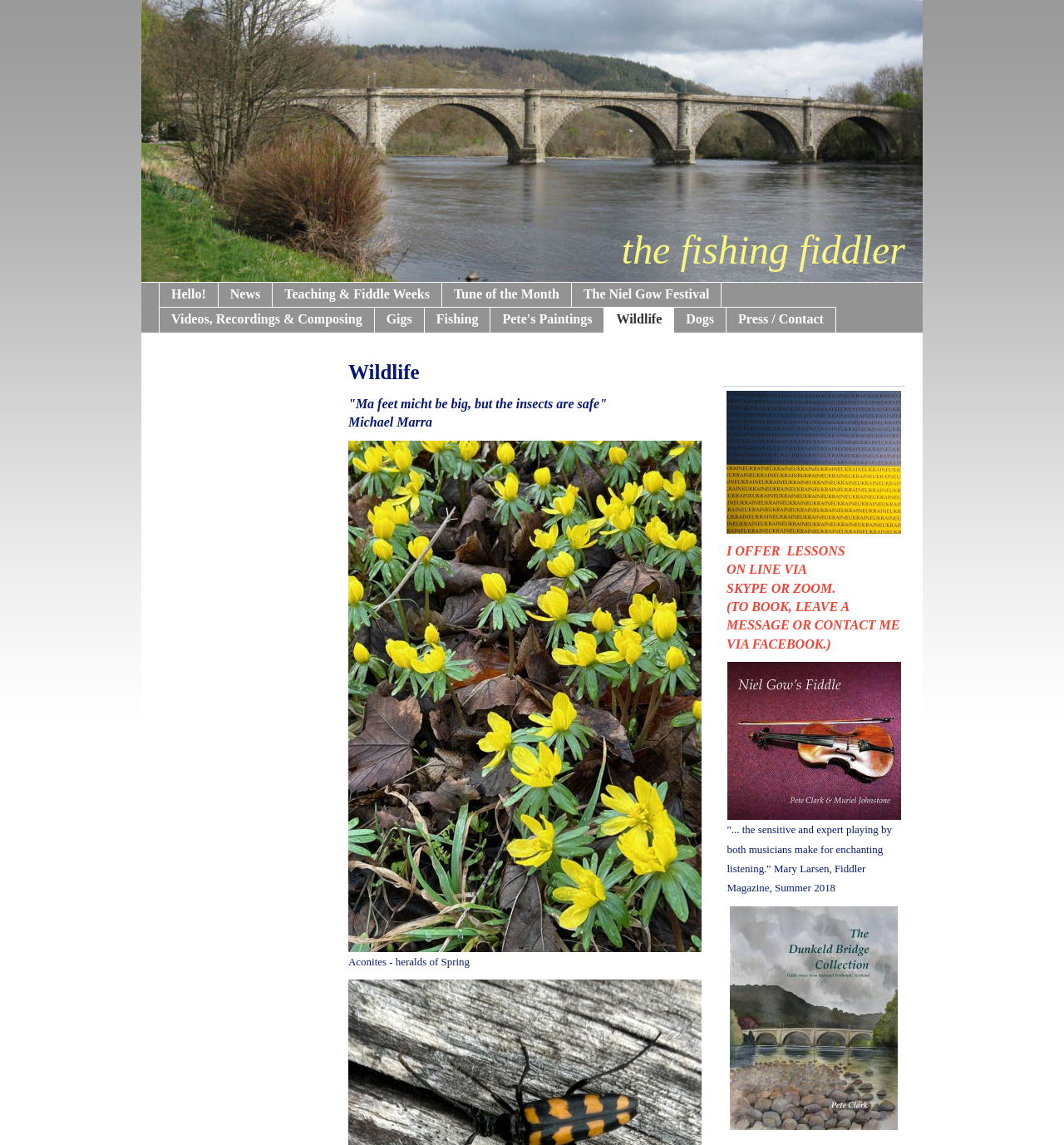What is the topic of the 'Tune of the Month' section?
Using the screenshot, give a one-word or short phrase answer.

Music